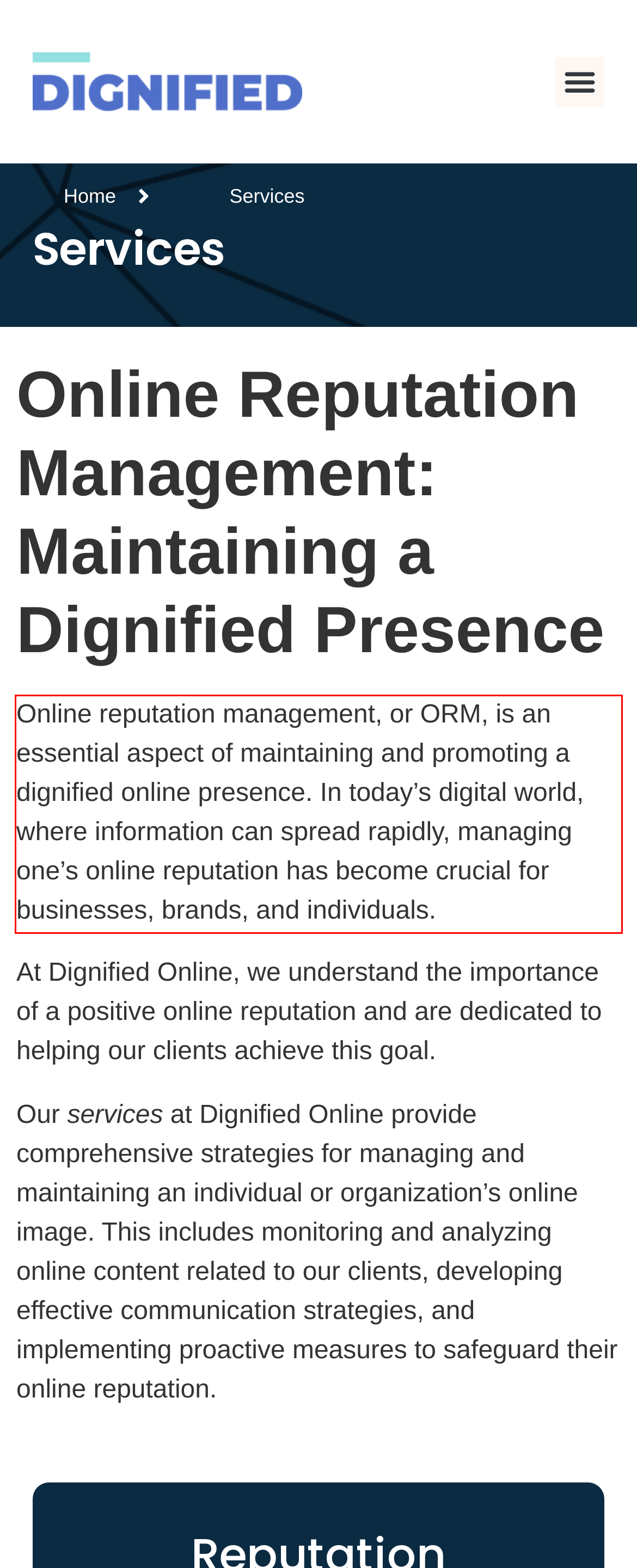Look at the webpage screenshot and recognize the text inside the red bounding box.

Online reputation management, or ORM, is an essential aspect of maintaining and promoting a dignified online presence. In today’s digital world, where information can spread rapidly, managing one’s online reputation has become crucial for businesses, brands, and individuals.